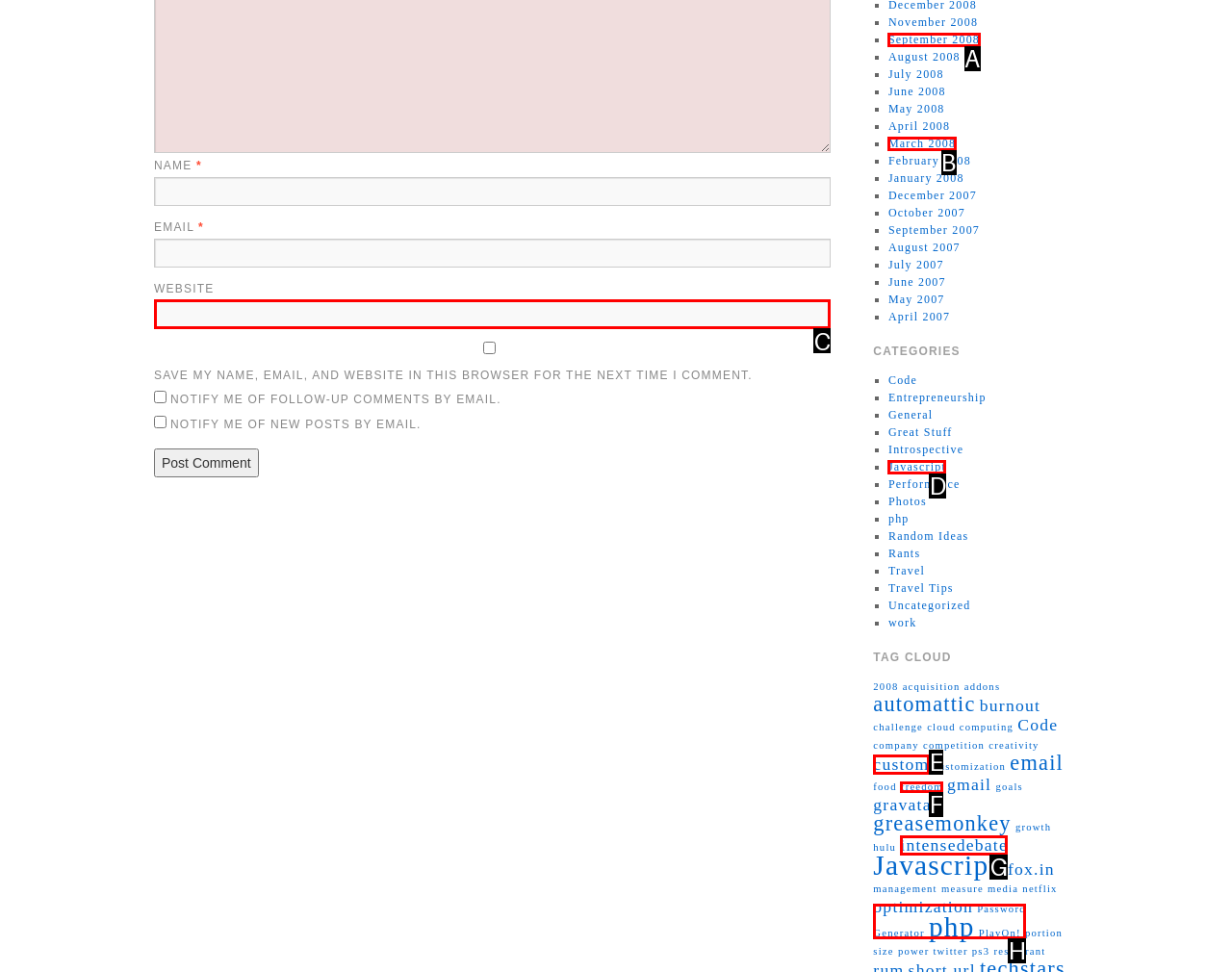Tell me which one HTML element best matches the description: March 2008 Answer with the option's letter from the given choices directly.

B